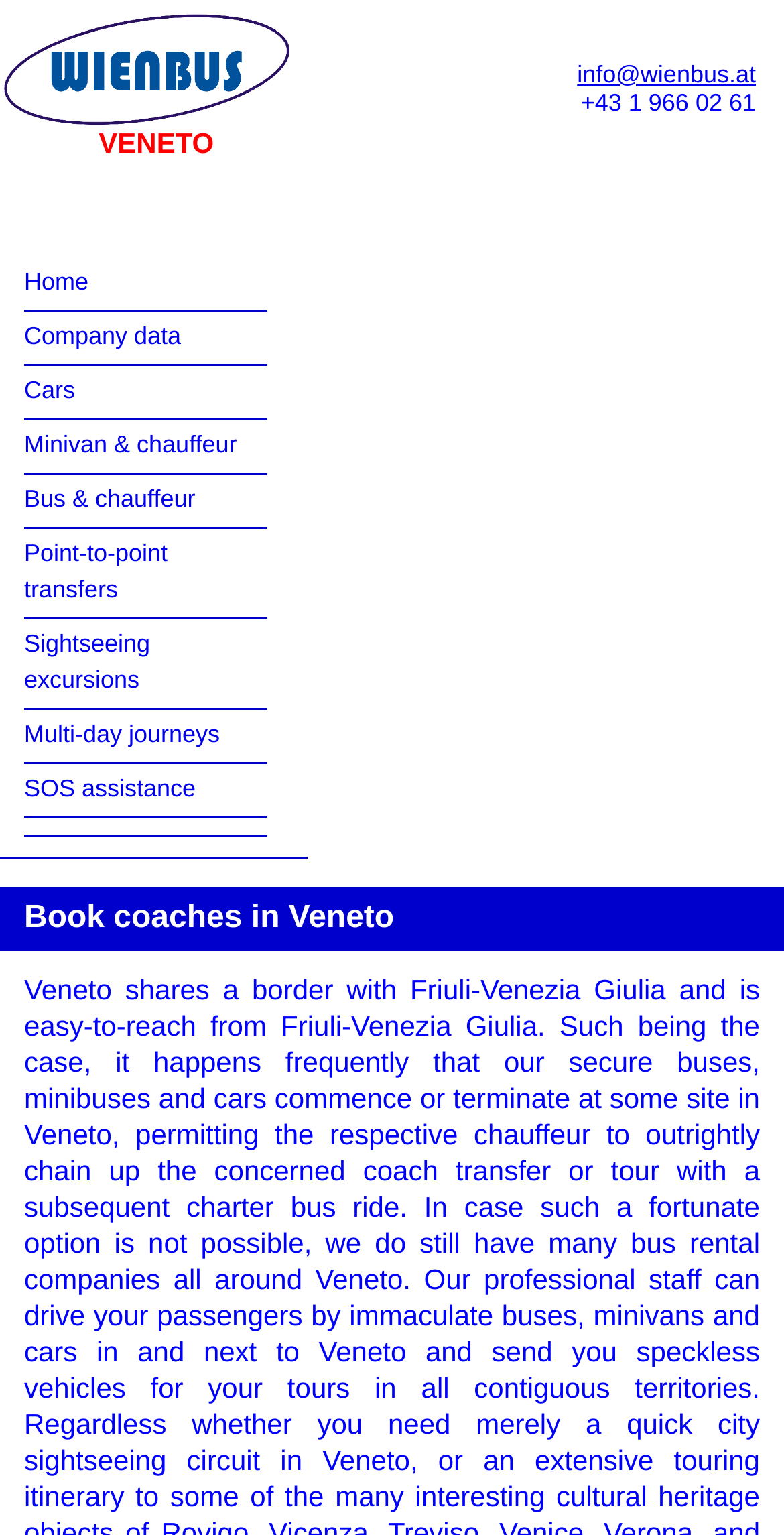Identify the coordinates of the bounding box for the element described below: "Home". Return the coordinates as four float numbers between 0 and 1: [left, top, right, bottom].

[0.031, 0.174, 0.113, 0.193]